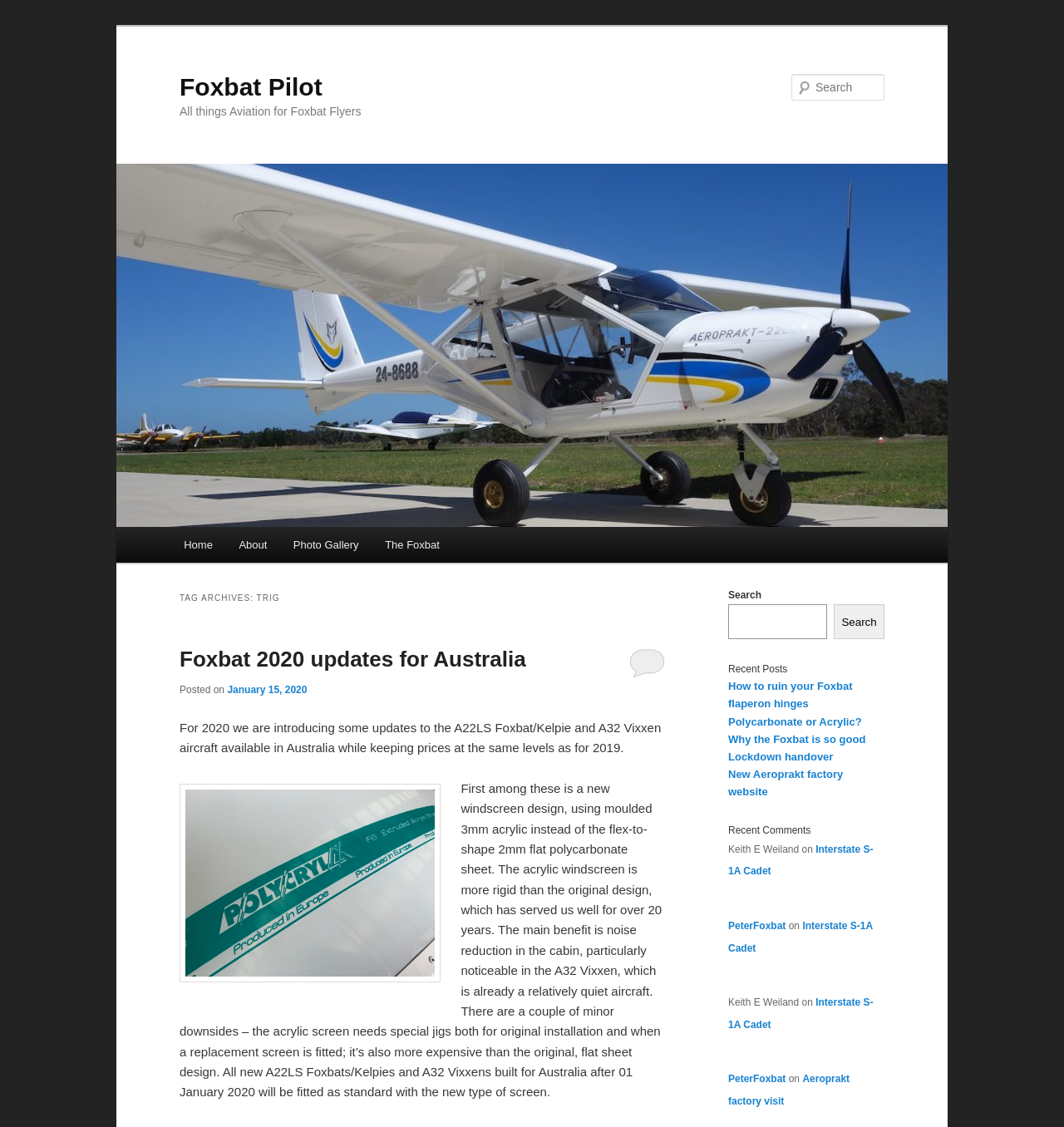What is the benefit of the new windscreen design?
Using the visual information, respond with a single word or phrase.

Noise reduction